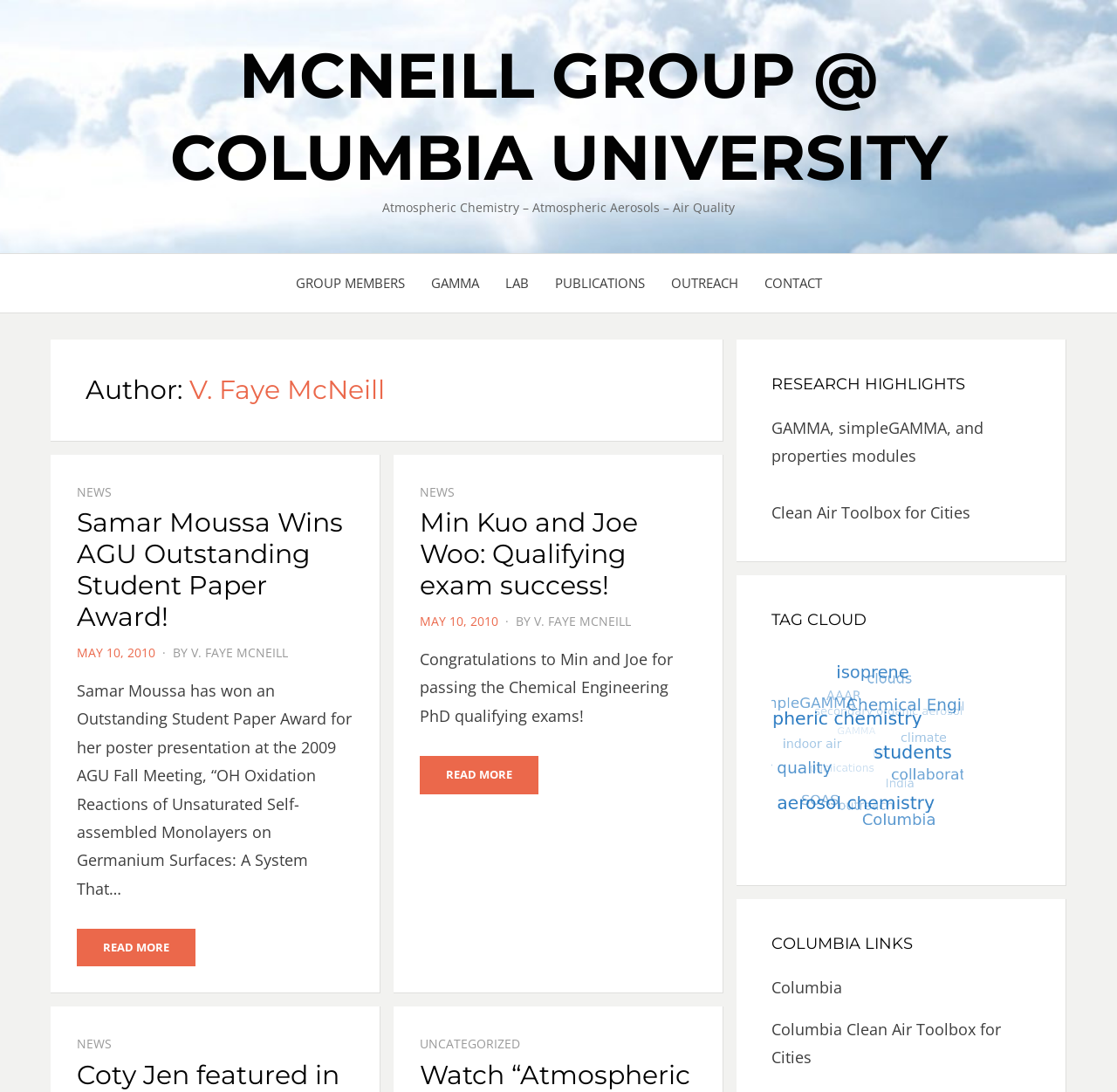Create a full and detailed caption for the entire webpage.

The webpage is about V. Faye McNeill, a researcher at the McNeill Group at Columbia University. At the top of the page, there is a heading that reads "MCNEILL GROUP @ COLUMBIA UNIVERSITY" with a link to the group's page. Below this, there is another heading that lists the research areas of the group, including atmospheric chemistry, atmospheric aerosols, and air quality.

On the left side of the page, there are several links to different sections of the website, including "GROUP MEMBERS", "GAMMA", "LAB", "PUBLICATIONS", "OUTREACH", and "CONTACT". Below these links, there is a header with the author's name, V. Faye McNeill.

The main content of the page is divided into two columns. The left column contains two articles, each with a heading, a link to read more, and a brief summary of the article. The first article is about Samar Moussa winning an Outstanding Student Paper Award, and the second article is about Min Kuo and Joe Woo passing their PhD qualifying exams. Each article has a "POSTED ON" date and a "BY" author credit.

The right column contains three sections. The top section is headed "RESEARCH HIGHLIGHTS" and lists two research projects, including GAMMA and the Clean Air Toolbox for Cities. The middle section is headed "TAG CLOUD" and contains a canvas element, possibly a visual representation of tags or keywords. The bottom section is headed "COLUMBIA LINKS" and lists two links to Columbia University resources.

At the very bottom of the page, there are three links: "NEWS", "UNCATEGORIZED", and another "NEWS" link.